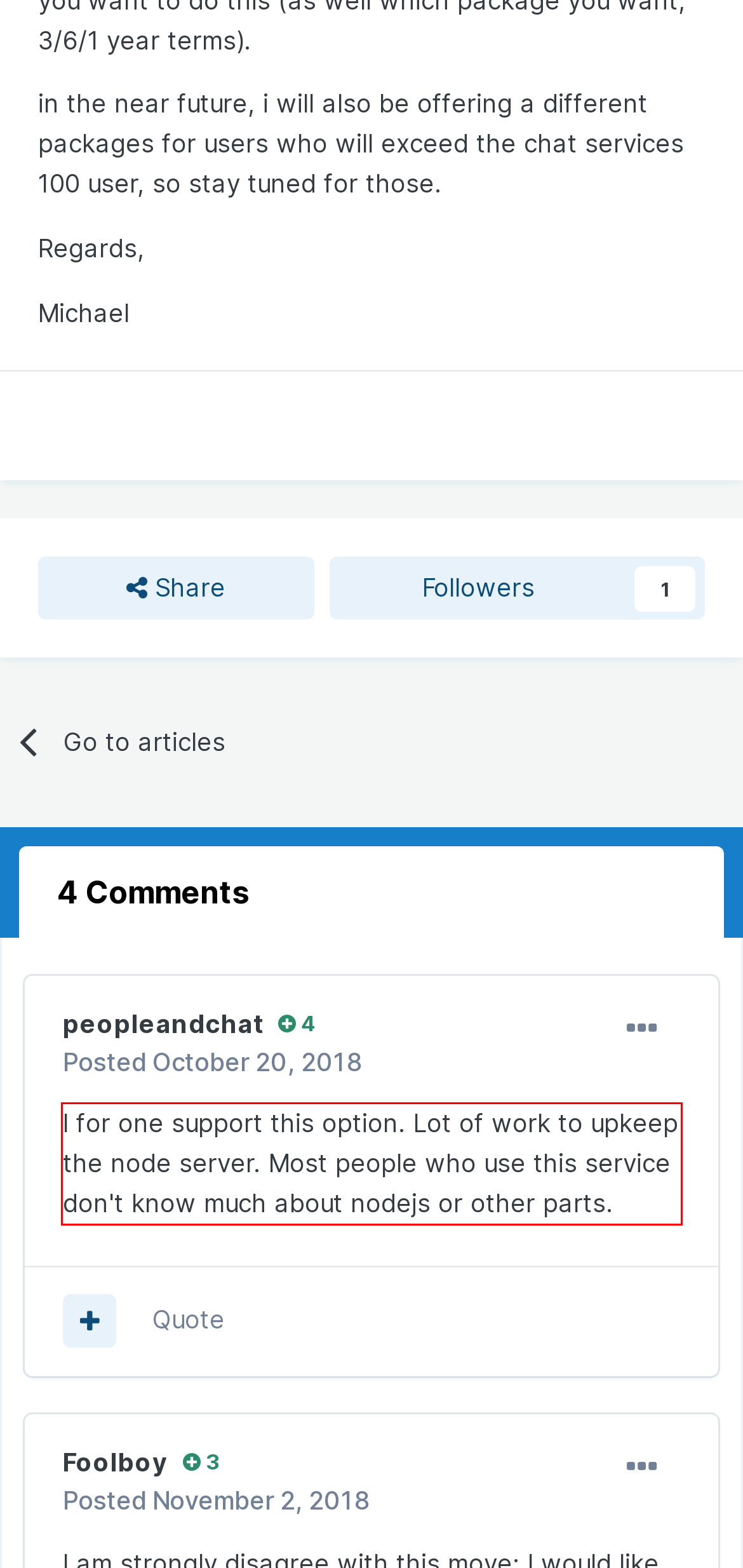You are provided with a screenshot of a webpage that includes a UI element enclosed in a red rectangle. Extract the text content inside this red rectangle.

I for one support this option. Lot of work to upkeep the node server. Most people who use this service don't know much about nodejs or other parts.